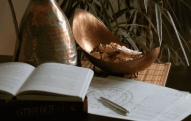Please answer the following question using a single word or phrase: 
What is the color of the vase?

Metallic